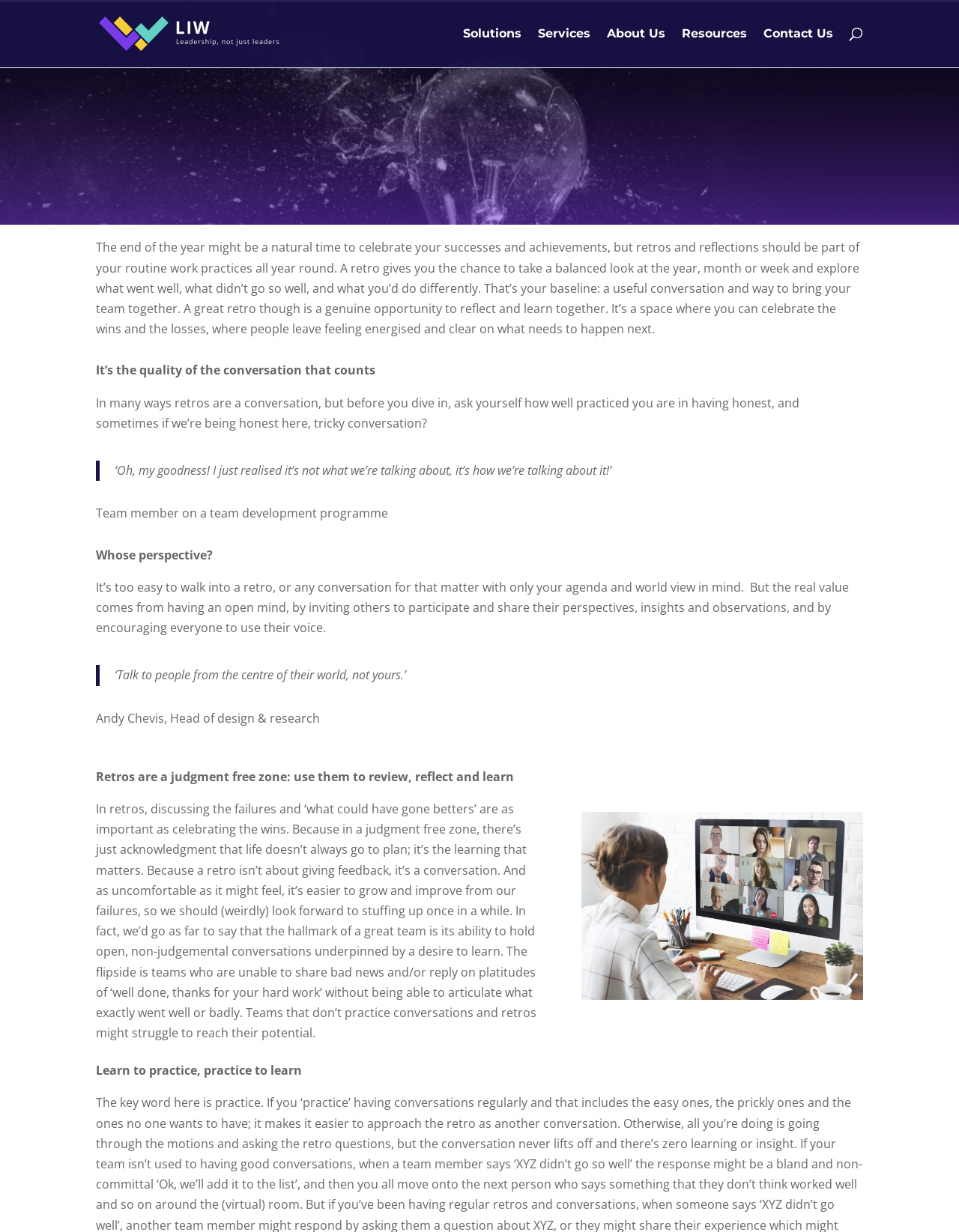From the screenshot, find the bounding box of the UI element matching this description: "Services". Supply the bounding box coordinates in the form [left, top, right, bottom], each a float between 0 and 1.

[0.561, 0.023, 0.616, 0.055]